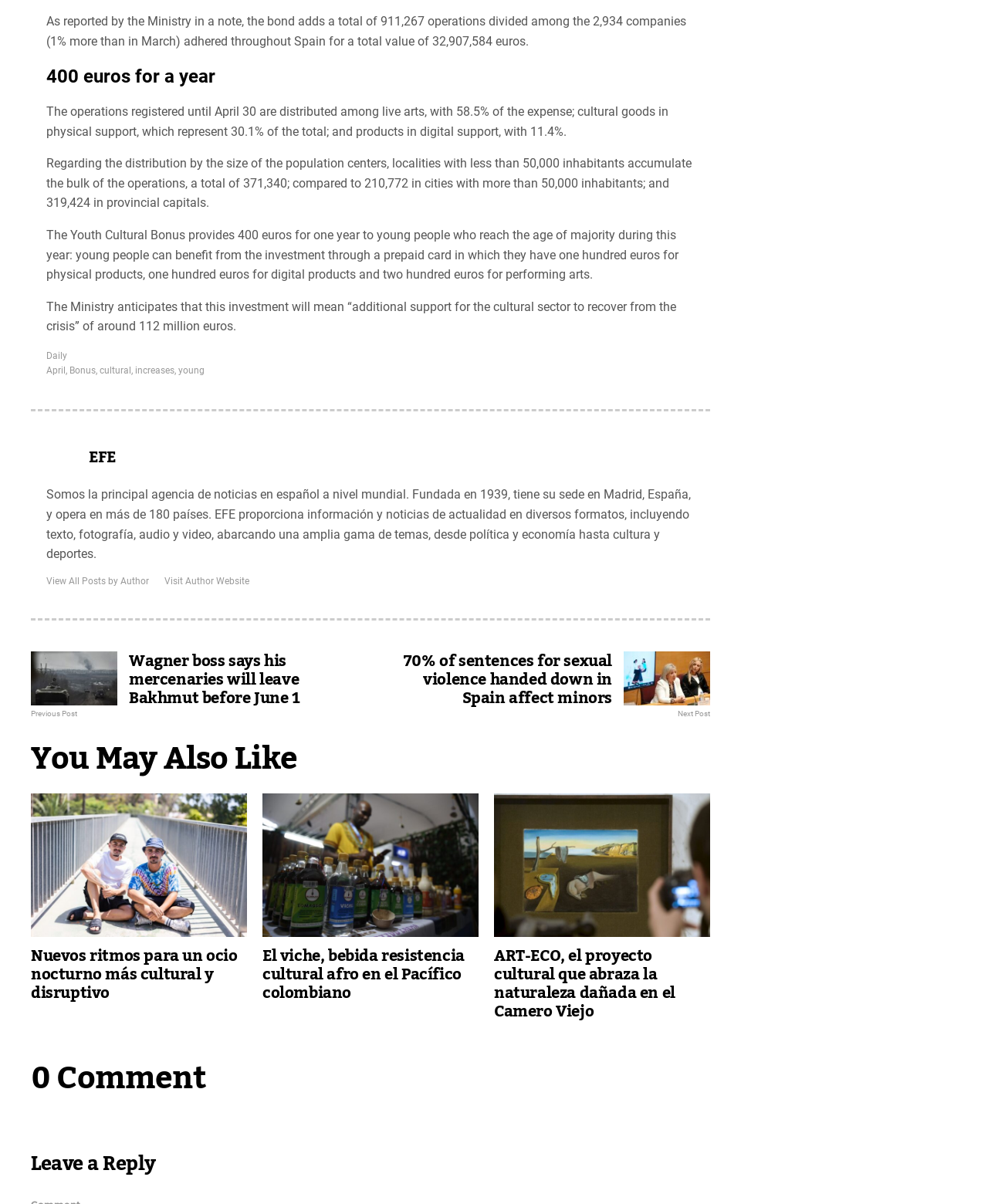Please find the bounding box coordinates for the clickable element needed to perform this instruction: "Visit the author's website".

[0.166, 0.478, 0.252, 0.487]